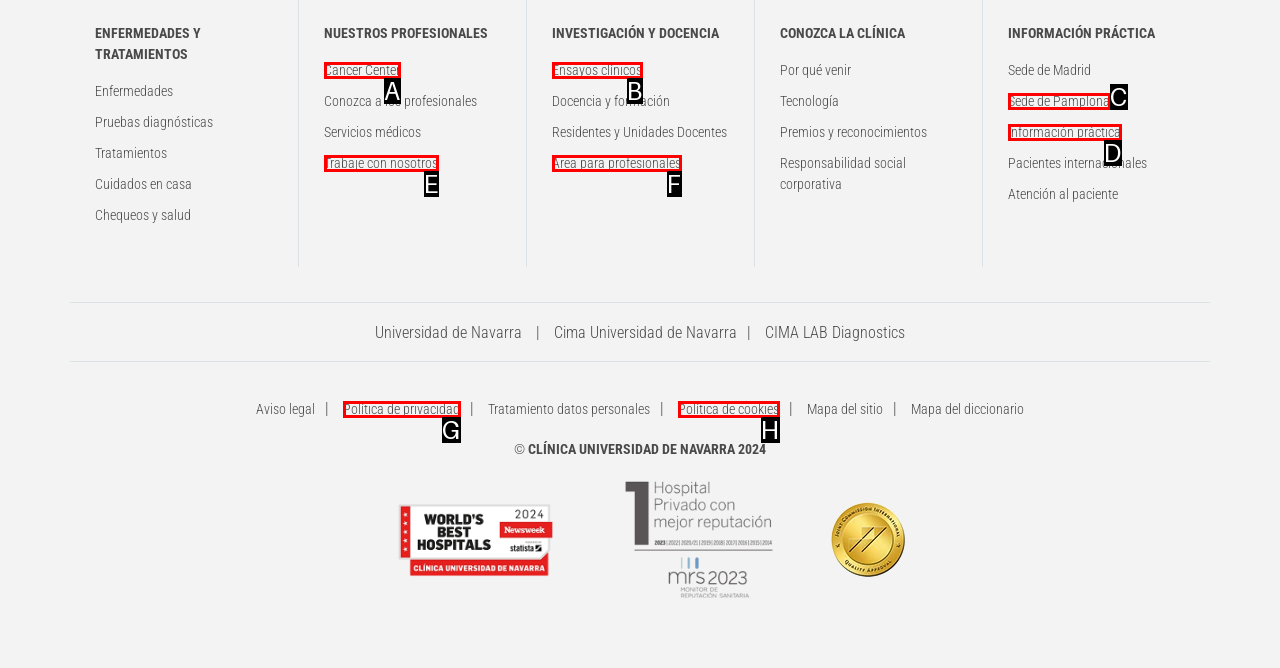From the options shown, which one fits the description: Política de cookies? Respond with the appropriate letter.

H